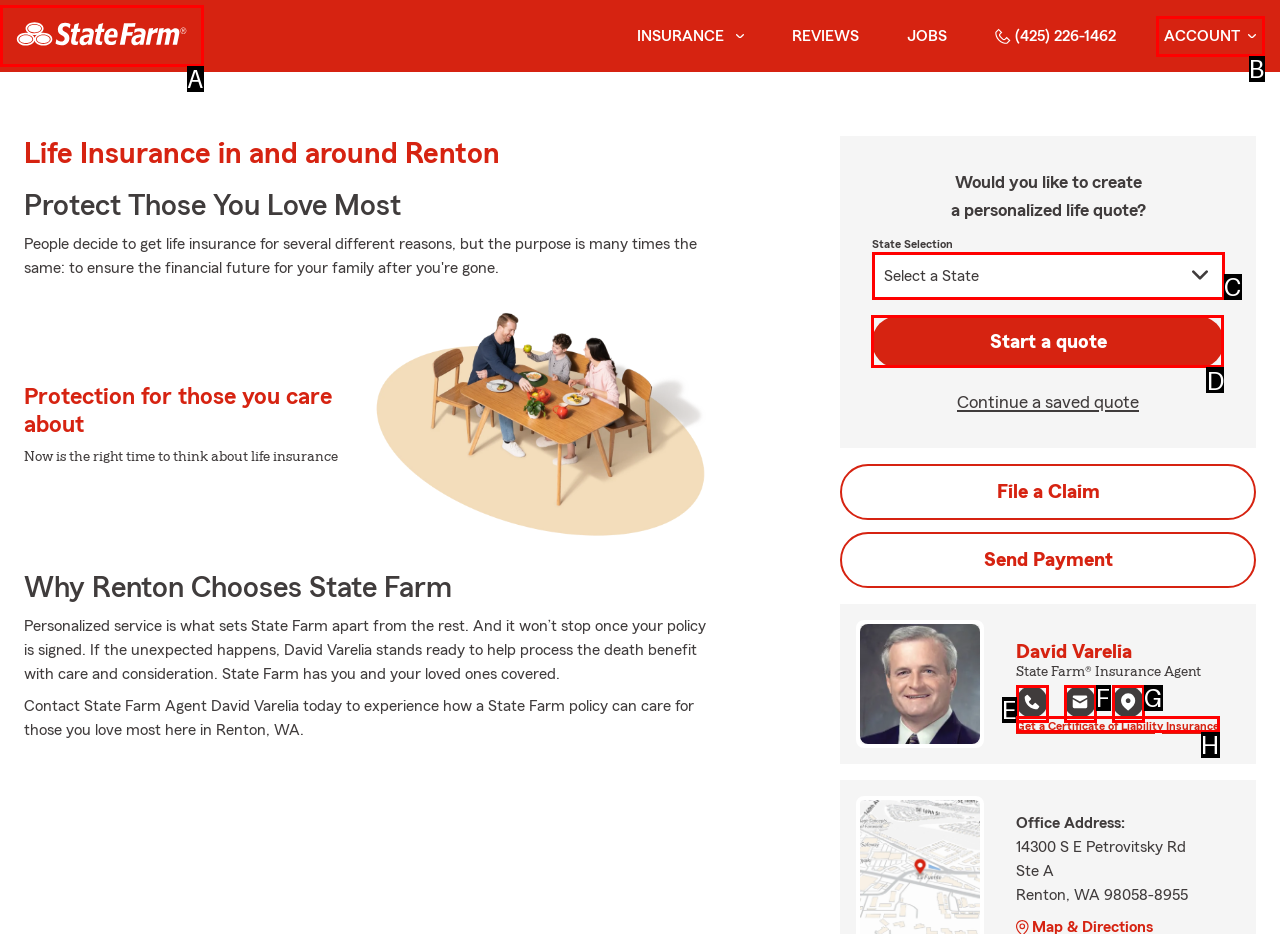Tell me which option I should click to complete the following task: Get a life insurance quote
Answer with the option's letter from the given choices directly.

D